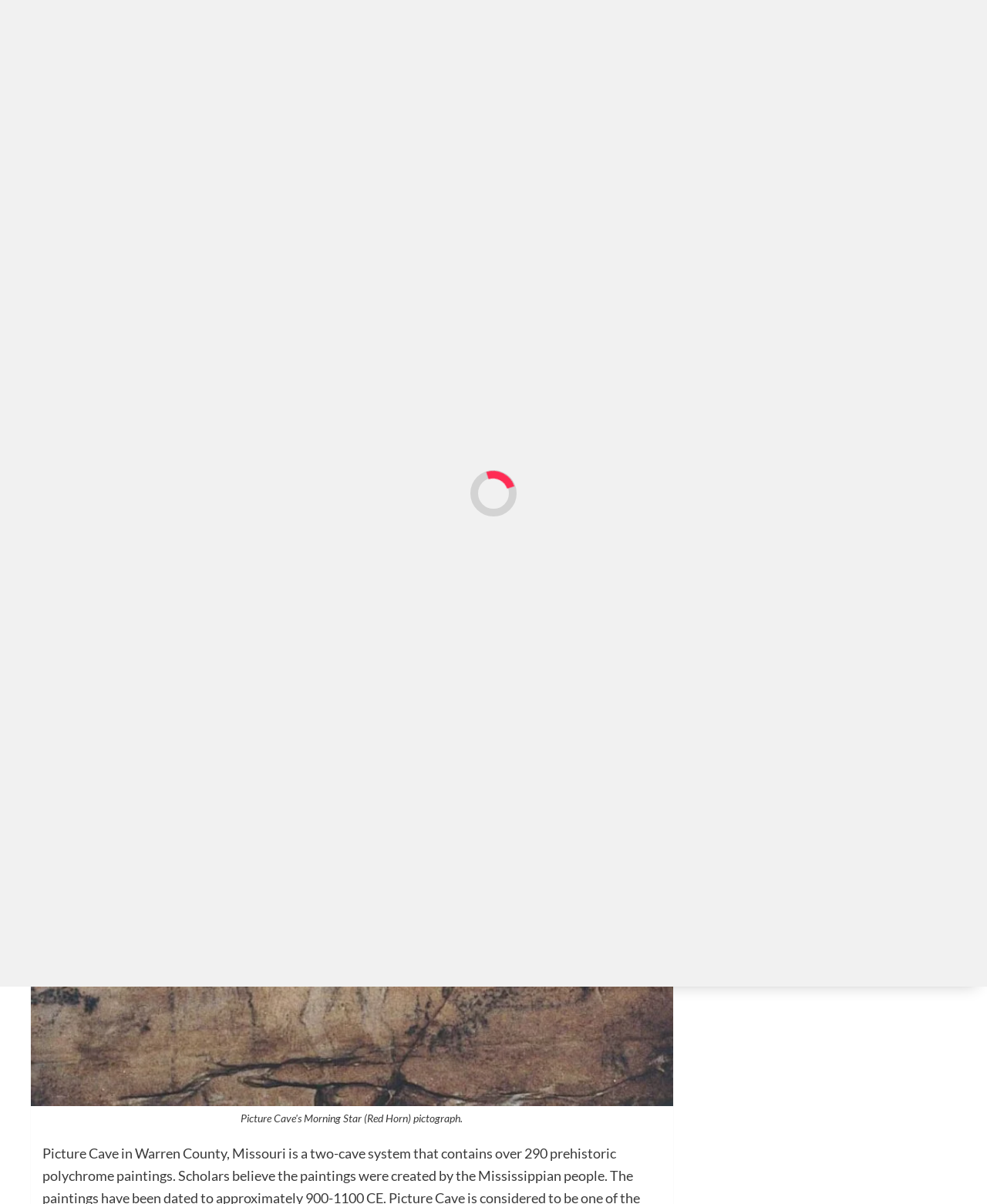What is the name of the cave system?
Respond with a short answer, either a single word or a phrase, based on the image.

Picture Cave